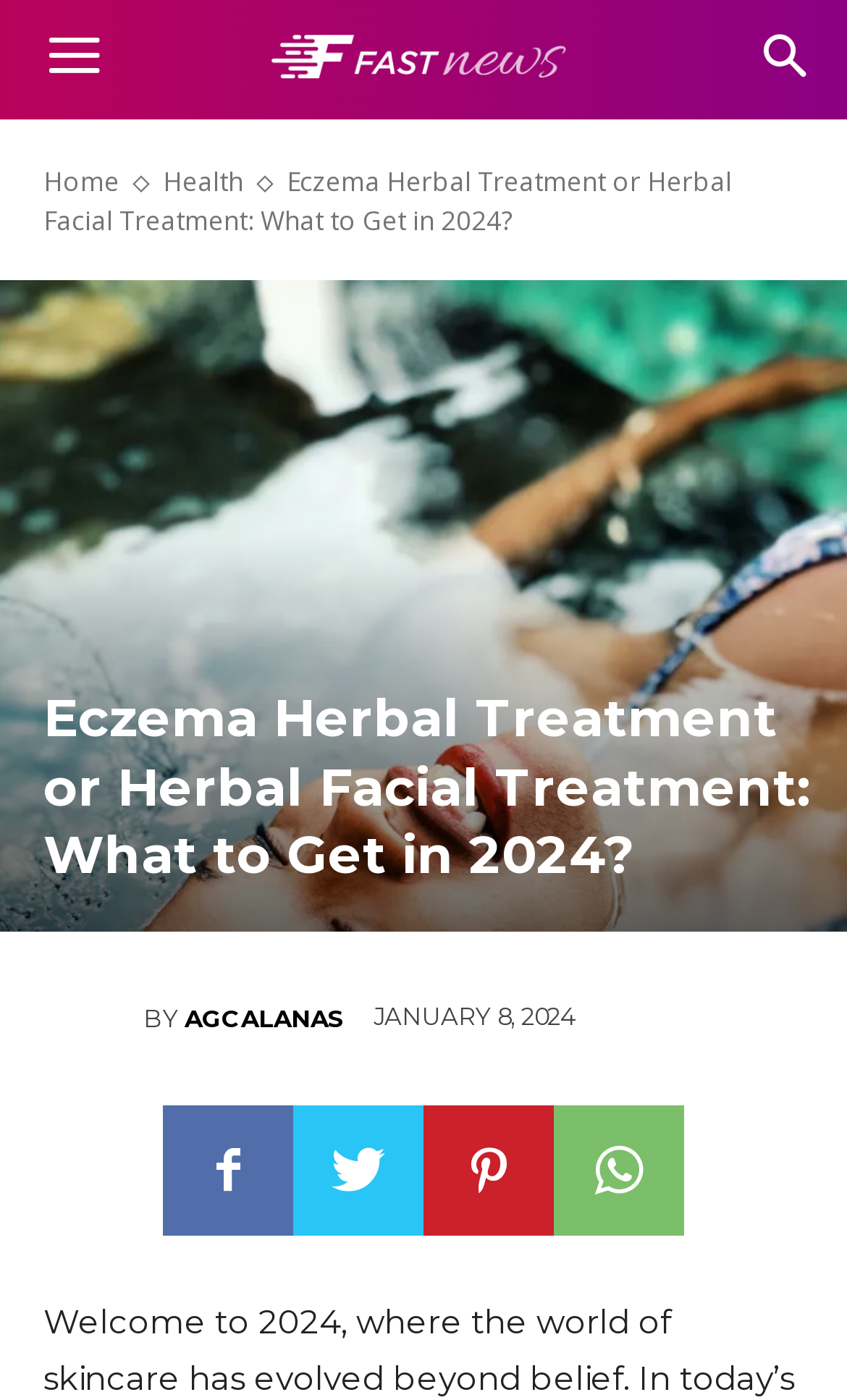Examine the screenshot and answer the question in as much detail as possible: What is the purpose of the button with the text 'Search'?

I inferred the purpose of the button by looking at its text 'Search' and its location at the top right corner of the webpage, which is a common location for search buttons.